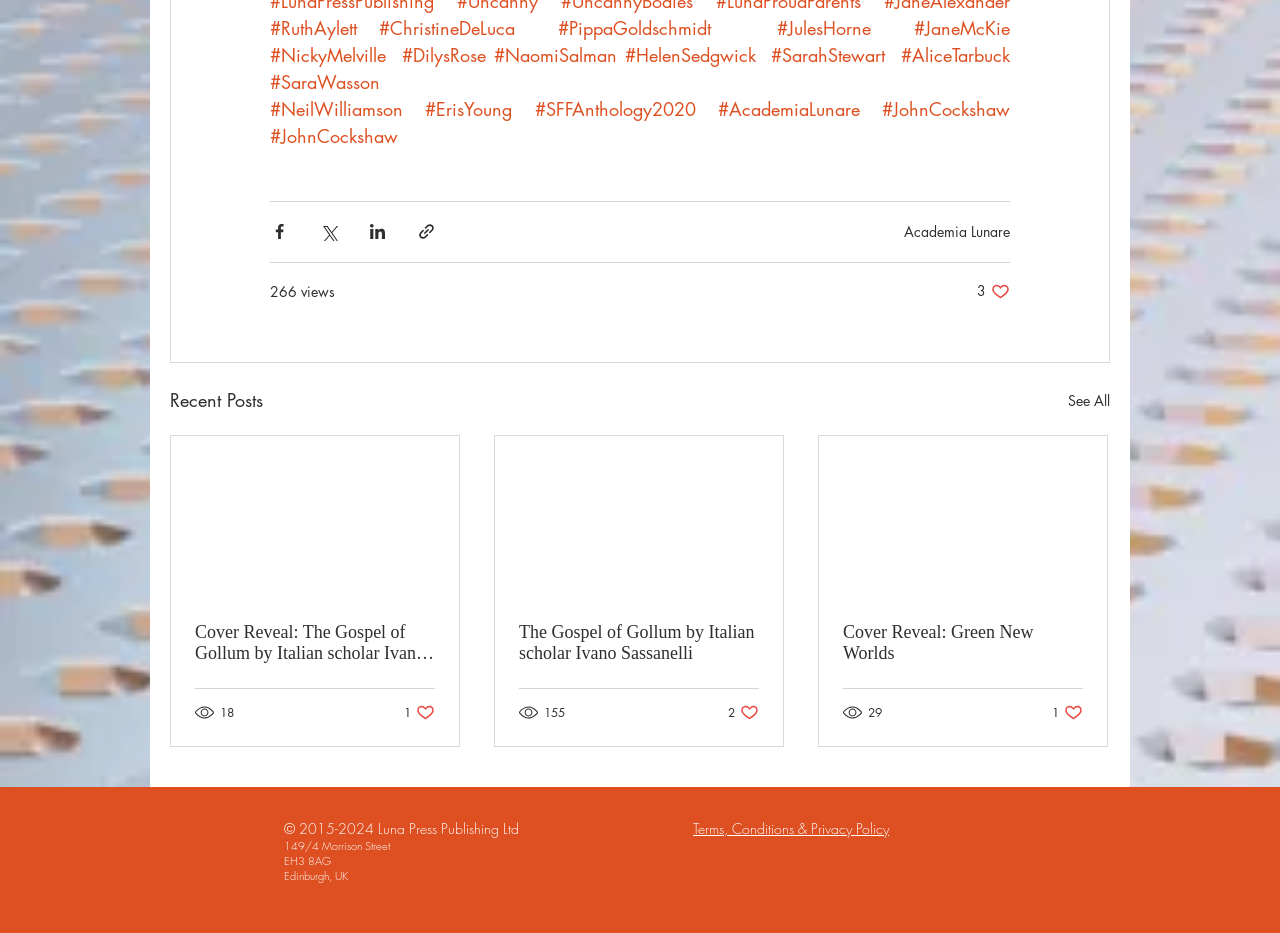Please answer the following question using a single word or phrase: 
How many likes does the post 'The Gospel of Gollum by Italian scholar Ivano Sassanelli' have?

2 likes